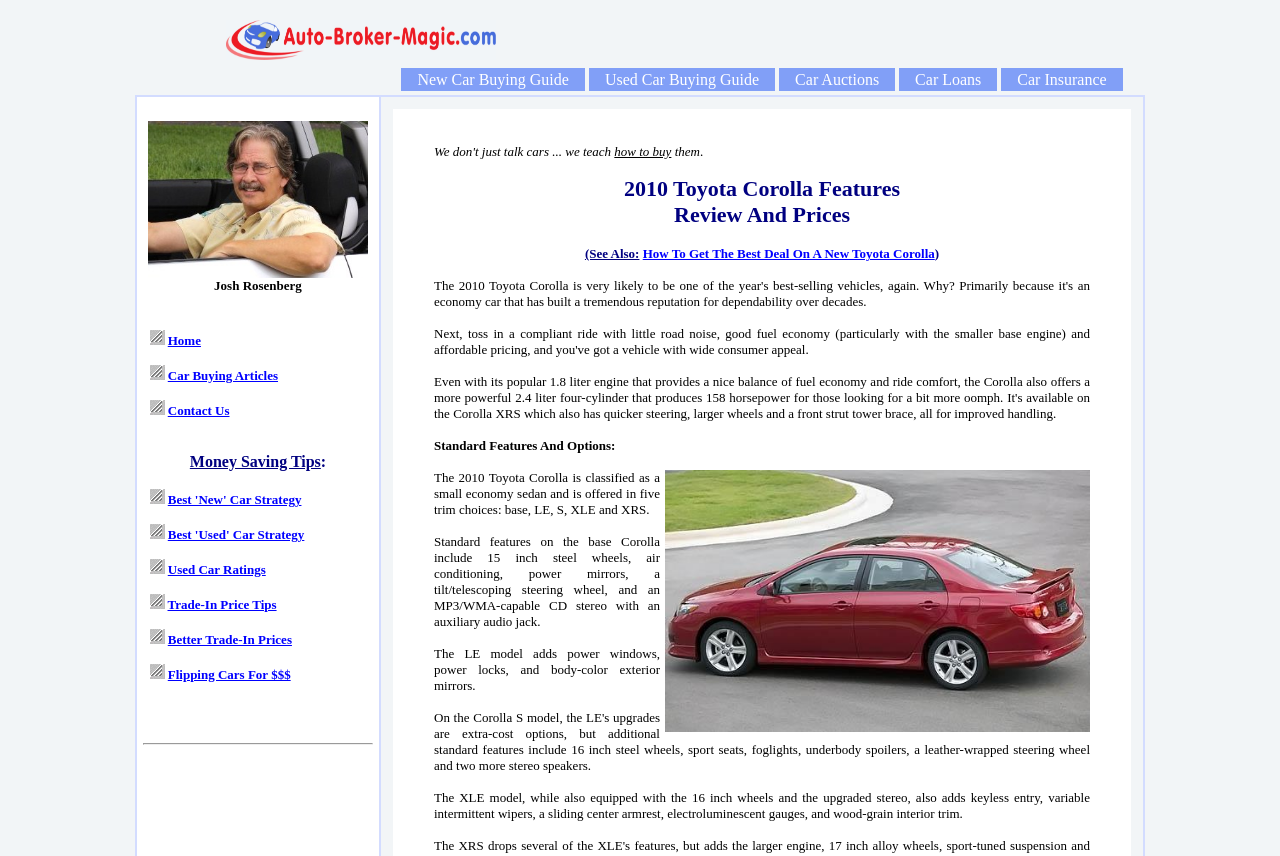Could you specify the bounding box coordinates for the clickable section to complete the following instruction: "Click on the 'Used Car Ratings' link"?

[0.131, 0.657, 0.208, 0.674]